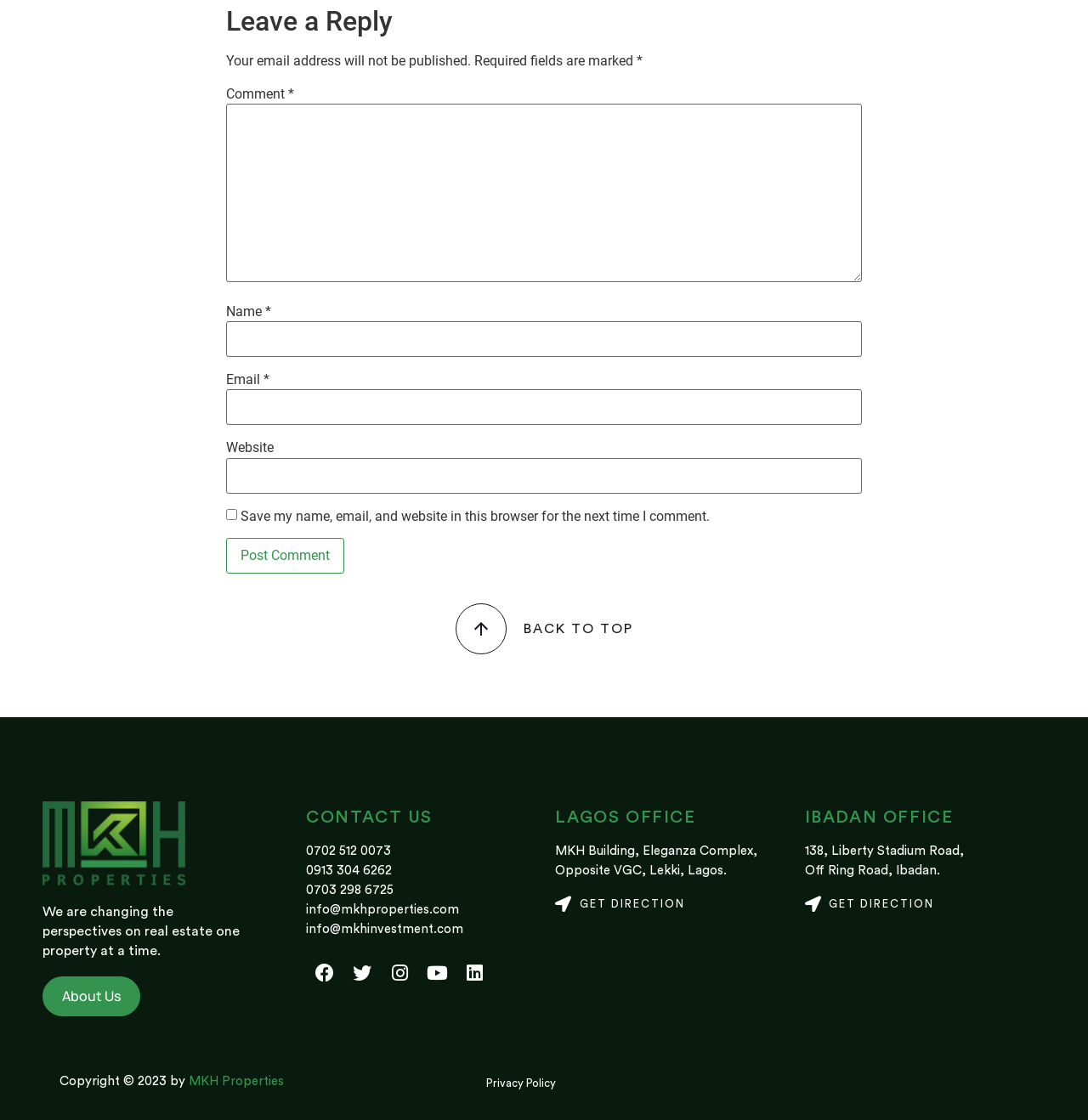Identify the bounding box coordinates for the element you need to click to achieve the following task: "Leave a comment". The coordinates must be four float values ranging from 0 to 1, formatted as [left, top, right, bottom].

[0.208, 0.093, 0.792, 0.252]